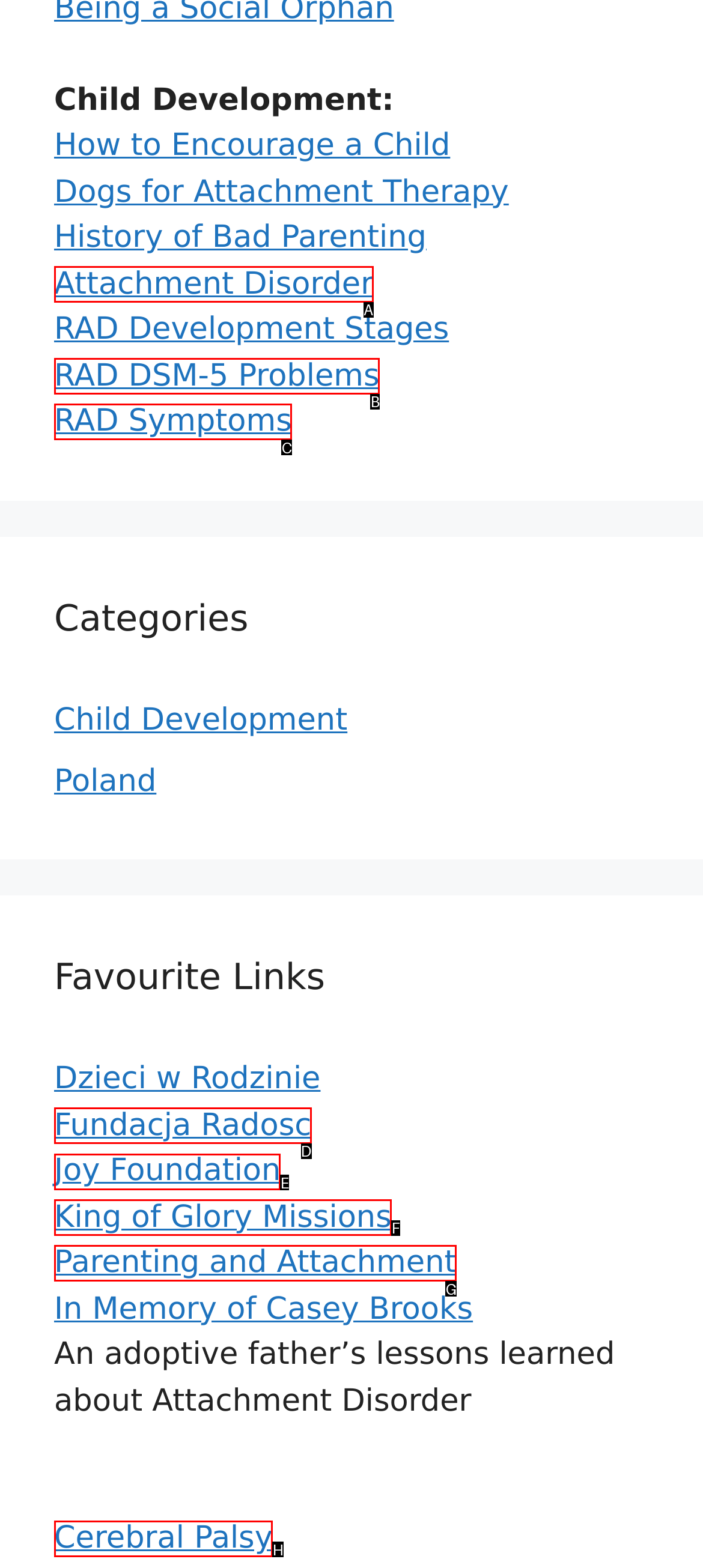Identify the correct UI element to click for the following task: Visit the Joy Foundation website Choose the option's letter based on the given choices.

E